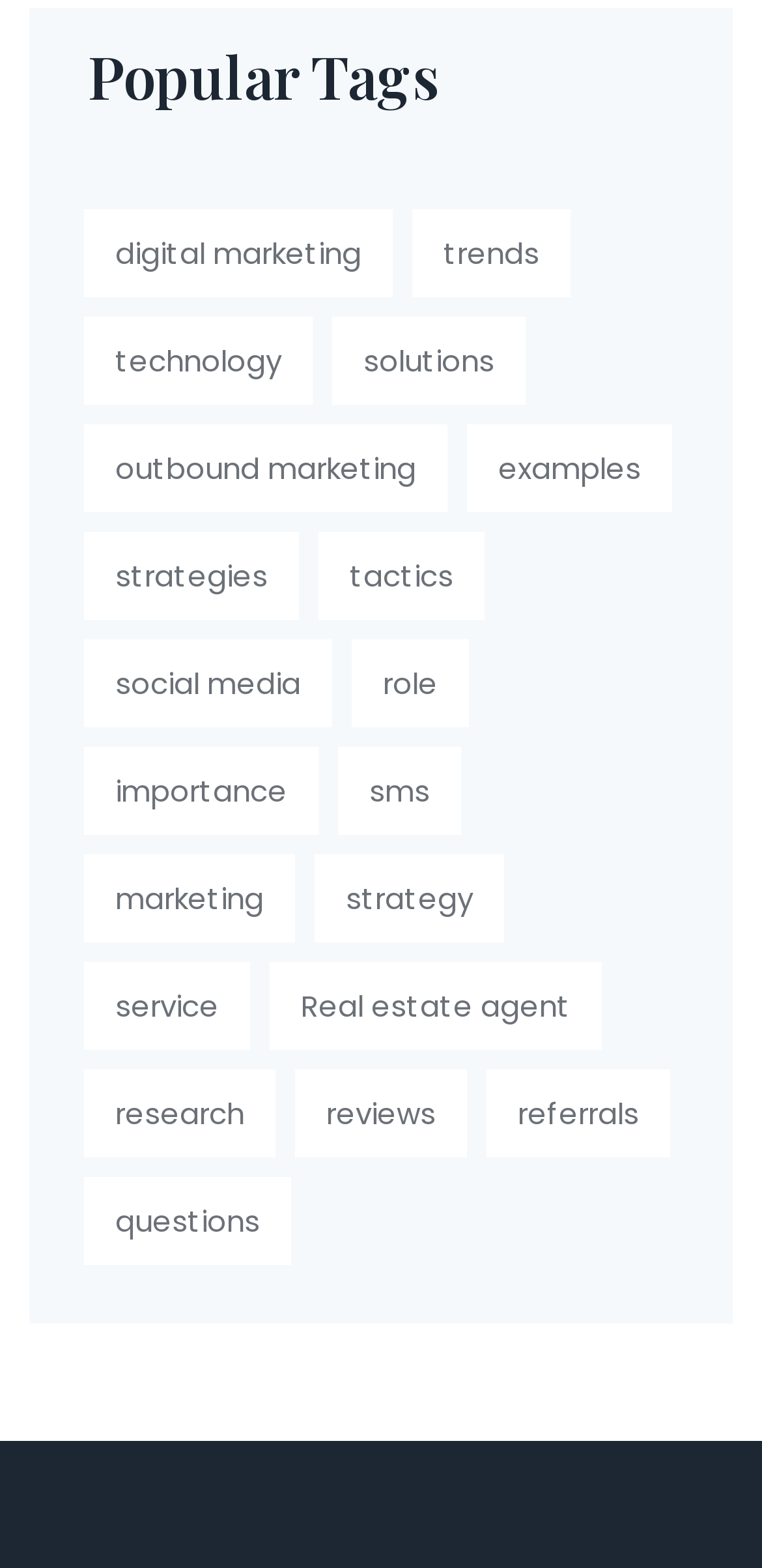How many links are under the 'Popular Tags' heading?
Using the information from the image, answer the question thoroughly.

There are 19 link elements under the 'Popular Tags' heading, which can be counted by iterating through the child elements of the 'Popular Tags' heading element.